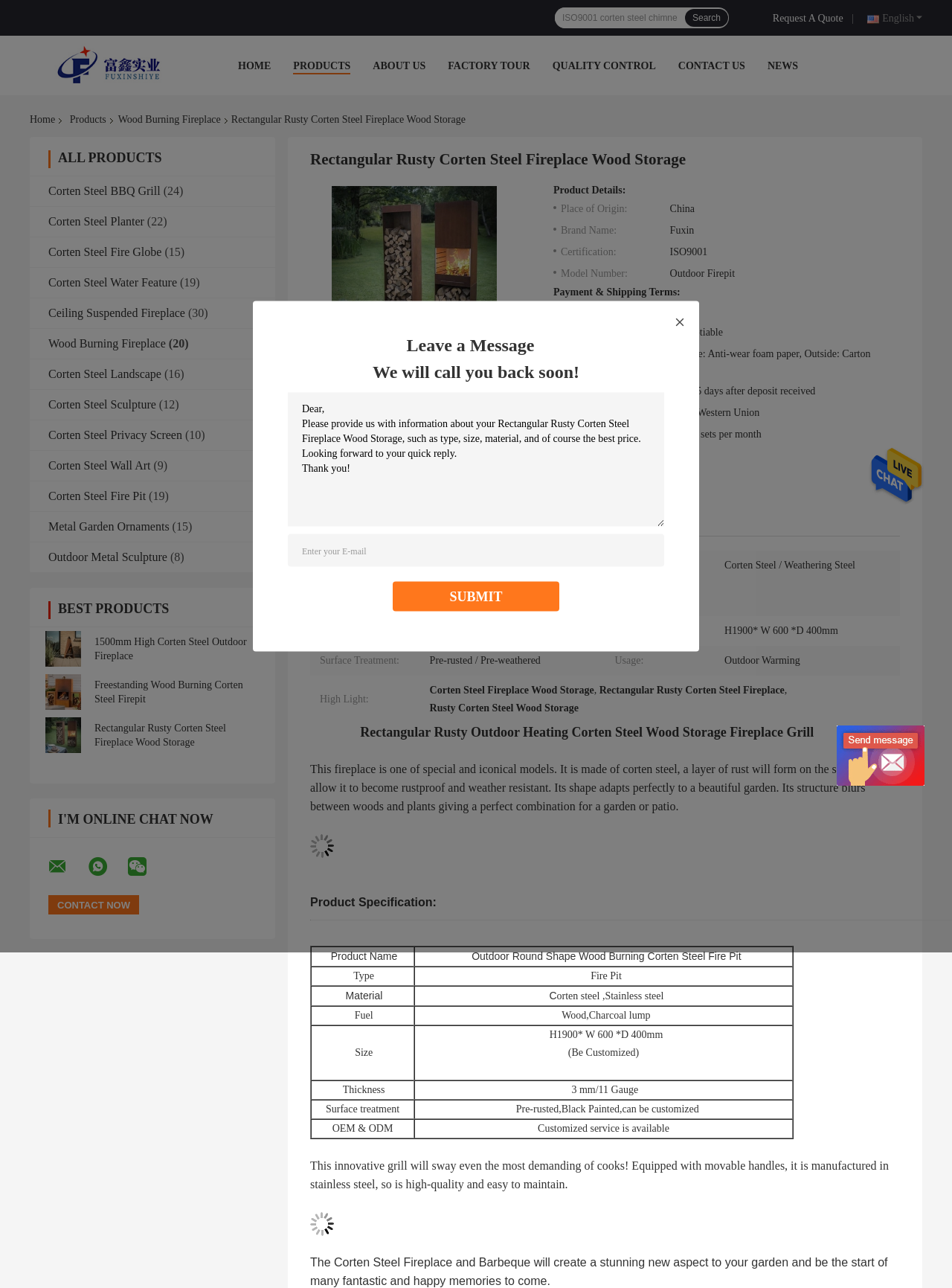Could you locate the bounding box coordinates for the section that should be clicked to accomplish this task: "Request a quote".

[0.812, 0.008, 0.892, 0.02]